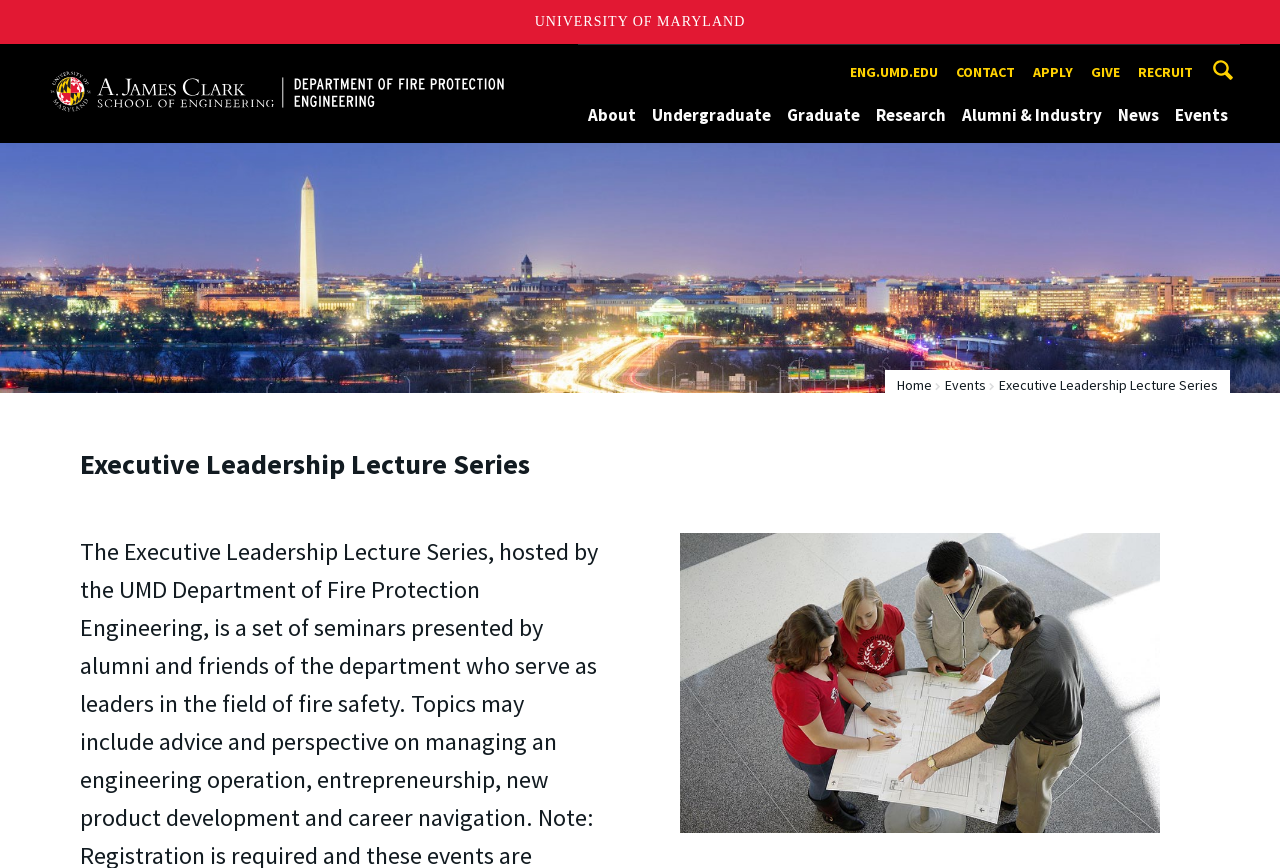Please identify the bounding box coordinates of the region to click in order to complete the task: "Learn about the Executive Leadership Lecture Series". The coordinates must be four float numbers between 0 and 1, specified as [left, top, right, bottom].

[0.78, 0.433, 0.952, 0.454]